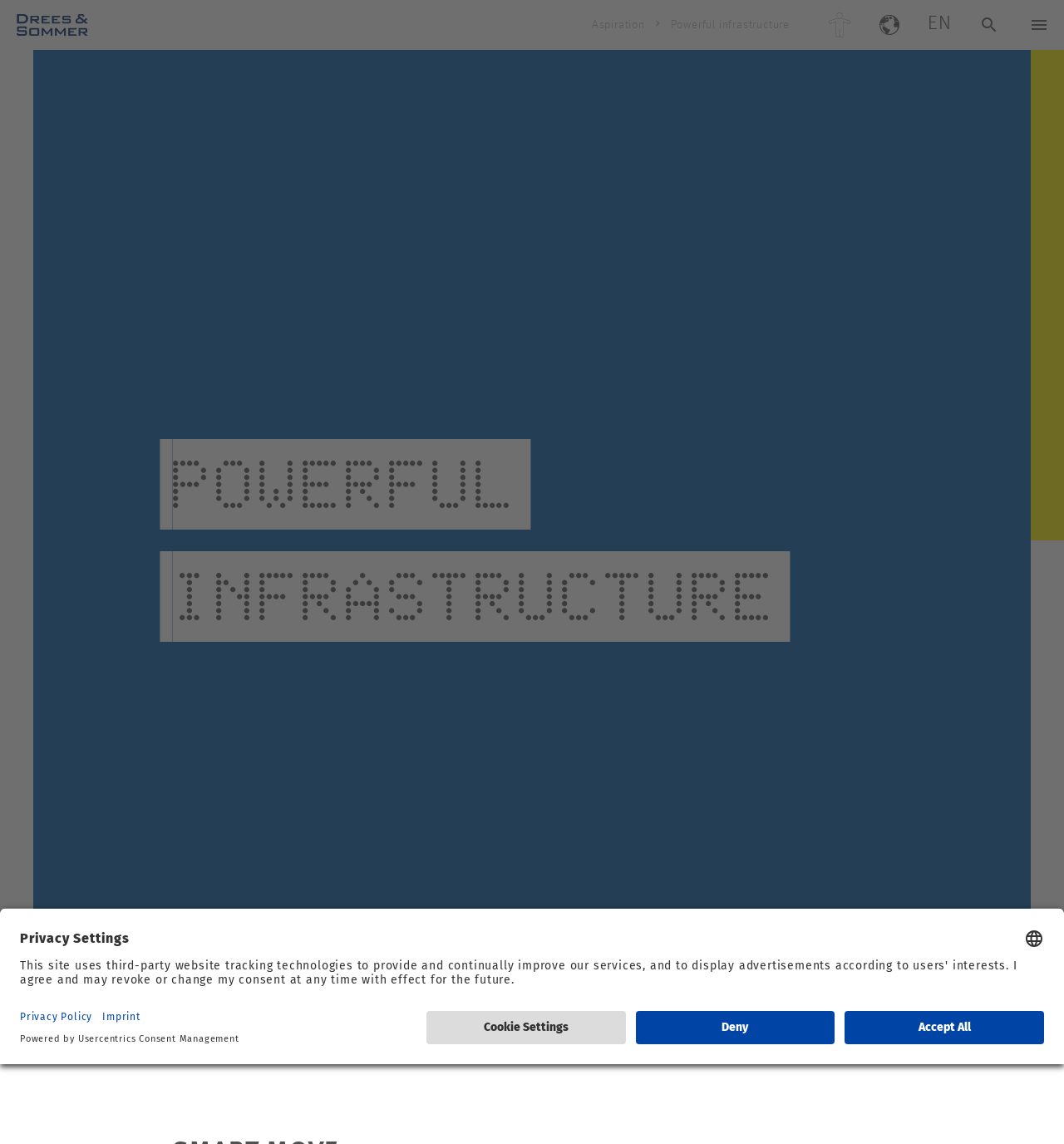Locate the bounding box coordinates of the area where you should click to accomplish the instruction: "Select a language".

[0.962, 0.812, 0.981, 0.829]